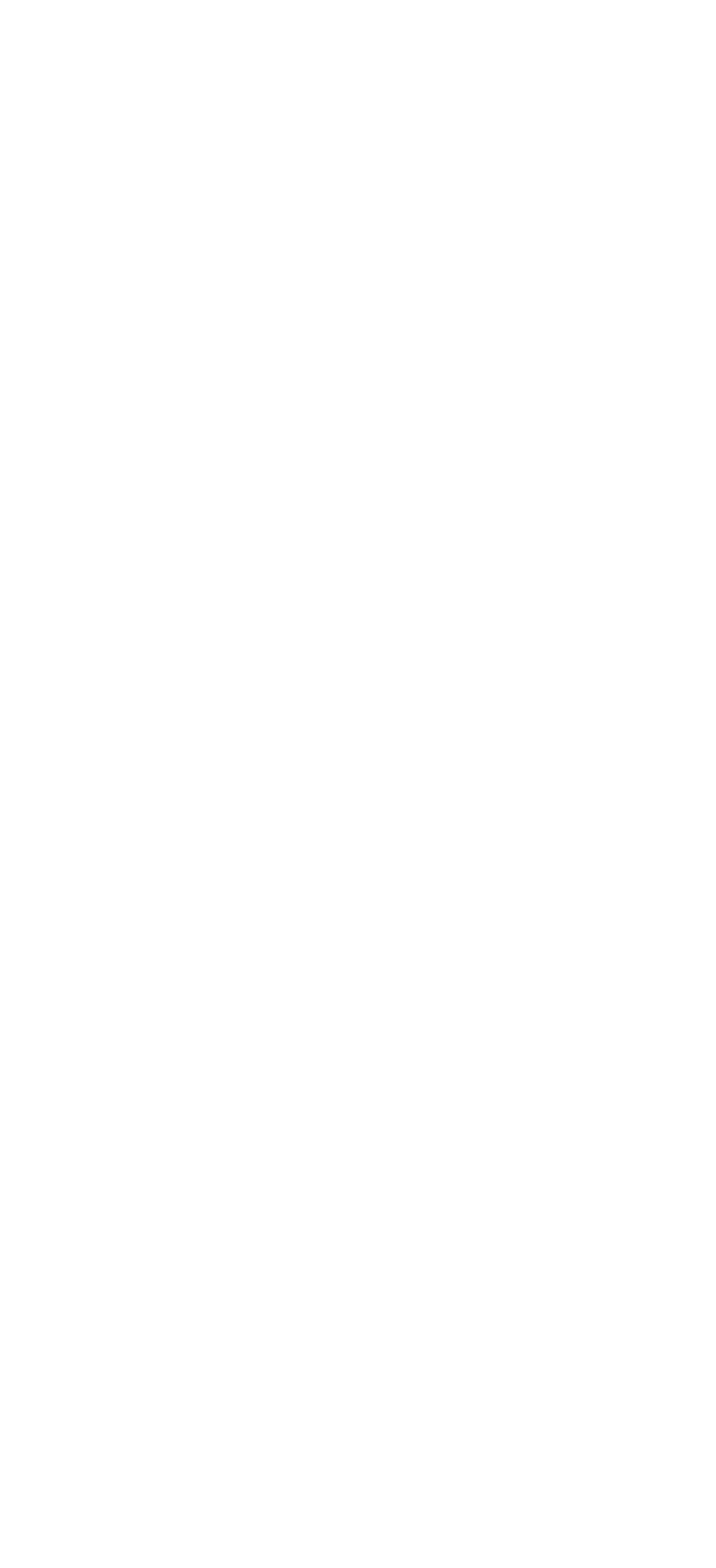Find the bounding box coordinates of the clickable area that will achieve the following instruction: "visit instagram page".

[0.064, 0.706, 0.366, 0.743]